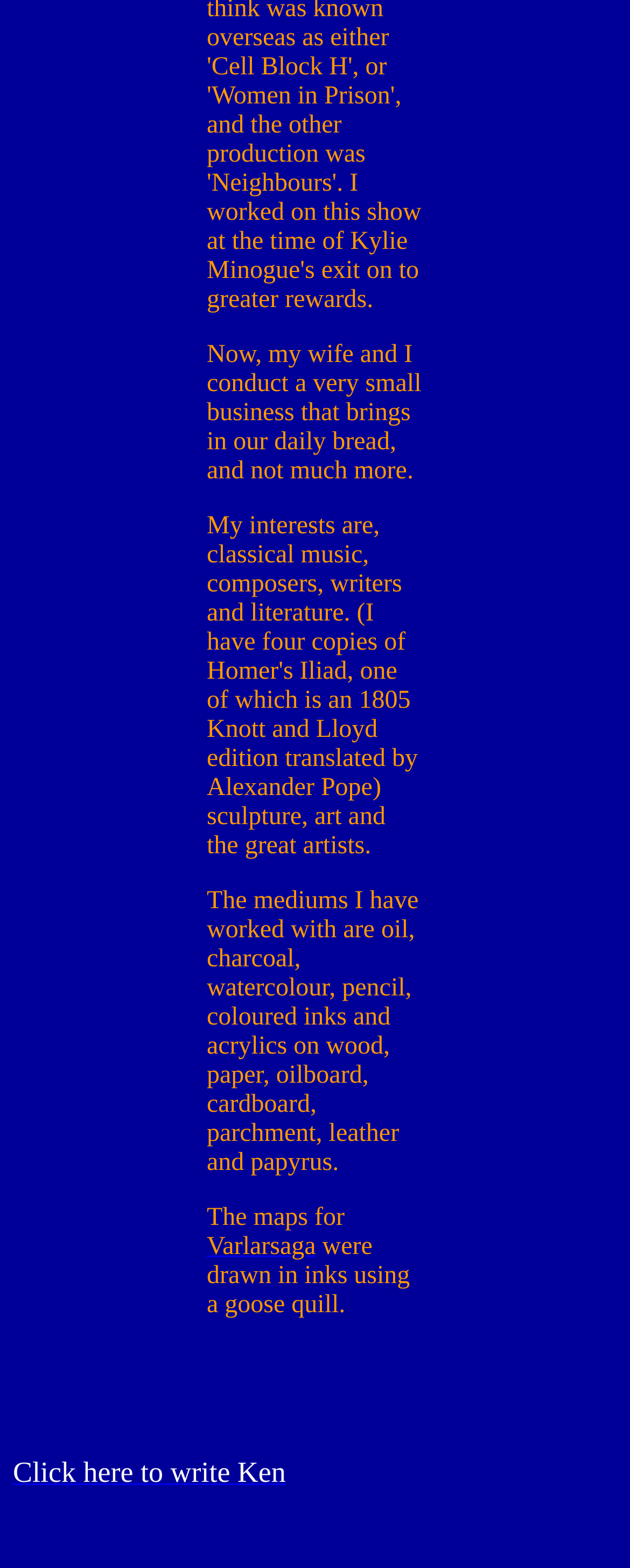What is the purpose of the link at the bottom?
Using the information from the image, give a concise answer in one word or a short phrase.

To write to Ken